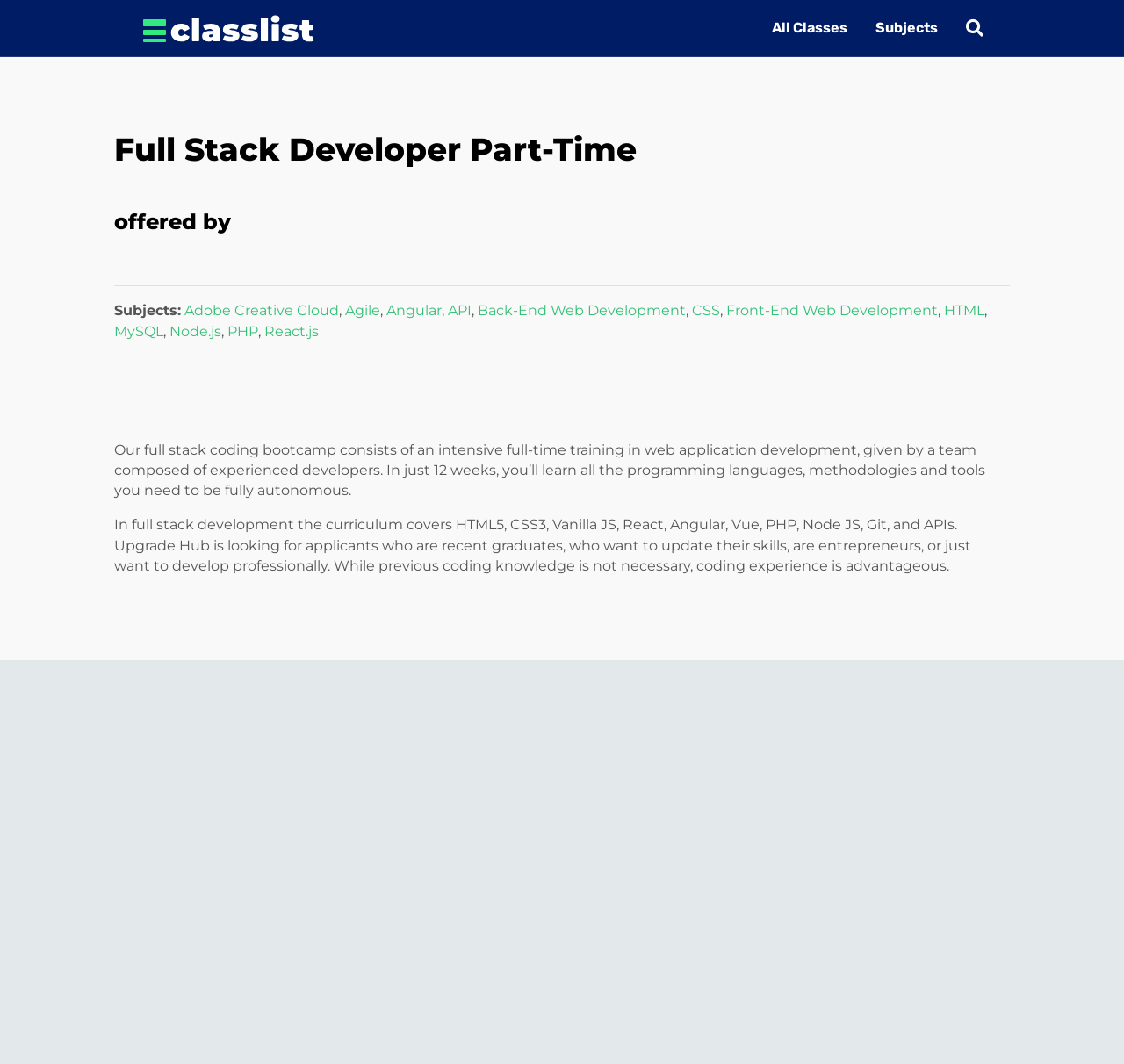Identify the bounding box coordinates for the element that needs to be clicked to fulfill this instruction: "Click the agency logo". Provide the coordinates in the format of four float numbers between 0 and 1: [left, top, right, bottom].

None